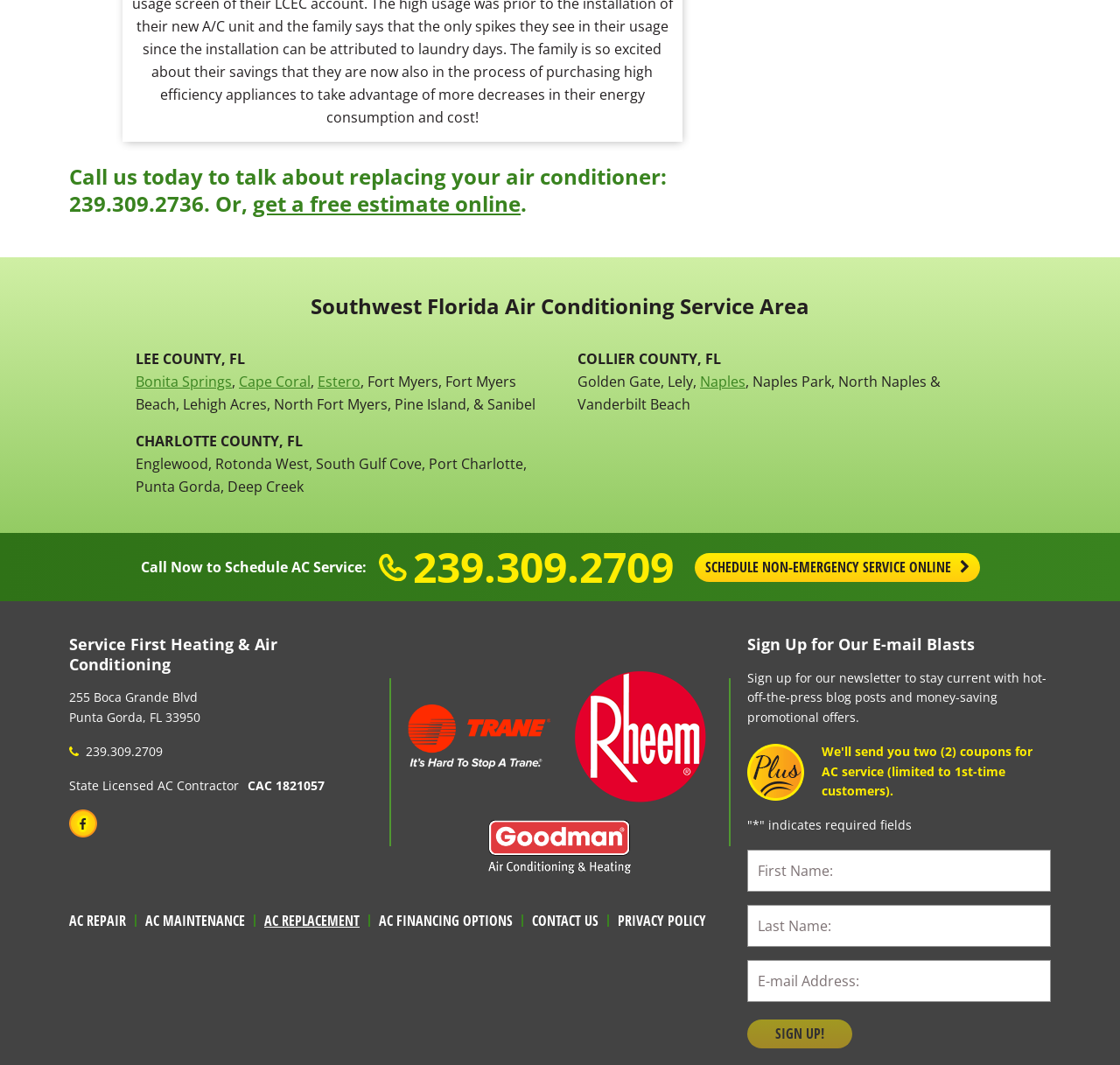Please provide the bounding box coordinate of the region that matches the element description: alt="Trane Air Conditioning Logo". Coordinates should be in the format (top-left x, top-left y, bottom-right x, bottom-right y) and all values should be between 0 and 1.

[0.364, 0.683, 0.492, 0.698]